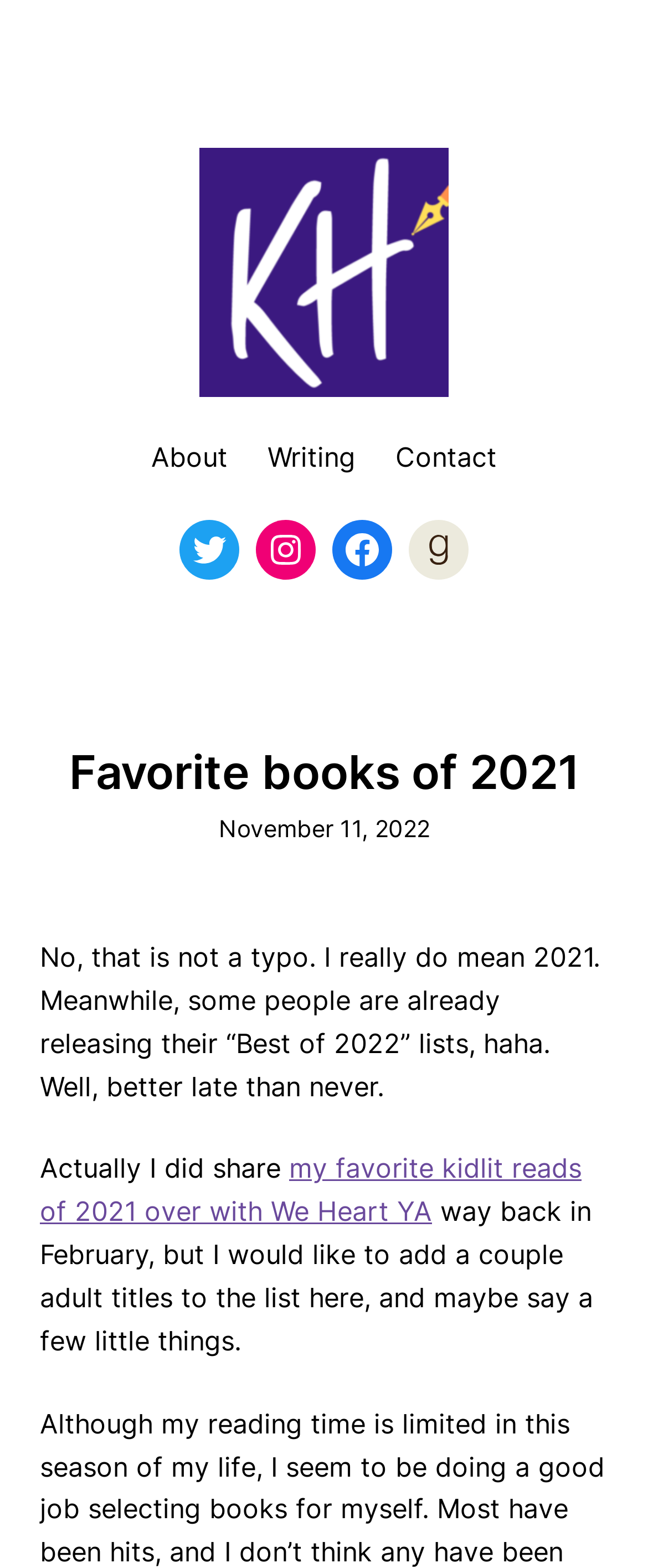Please find and report the bounding box coordinates of the element to click in order to perform the following action: "check Twitter profile". The coordinates should be expressed as four float numbers between 0 and 1, in the format [left, top, right, bottom].

[0.277, 0.331, 0.369, 0.369]